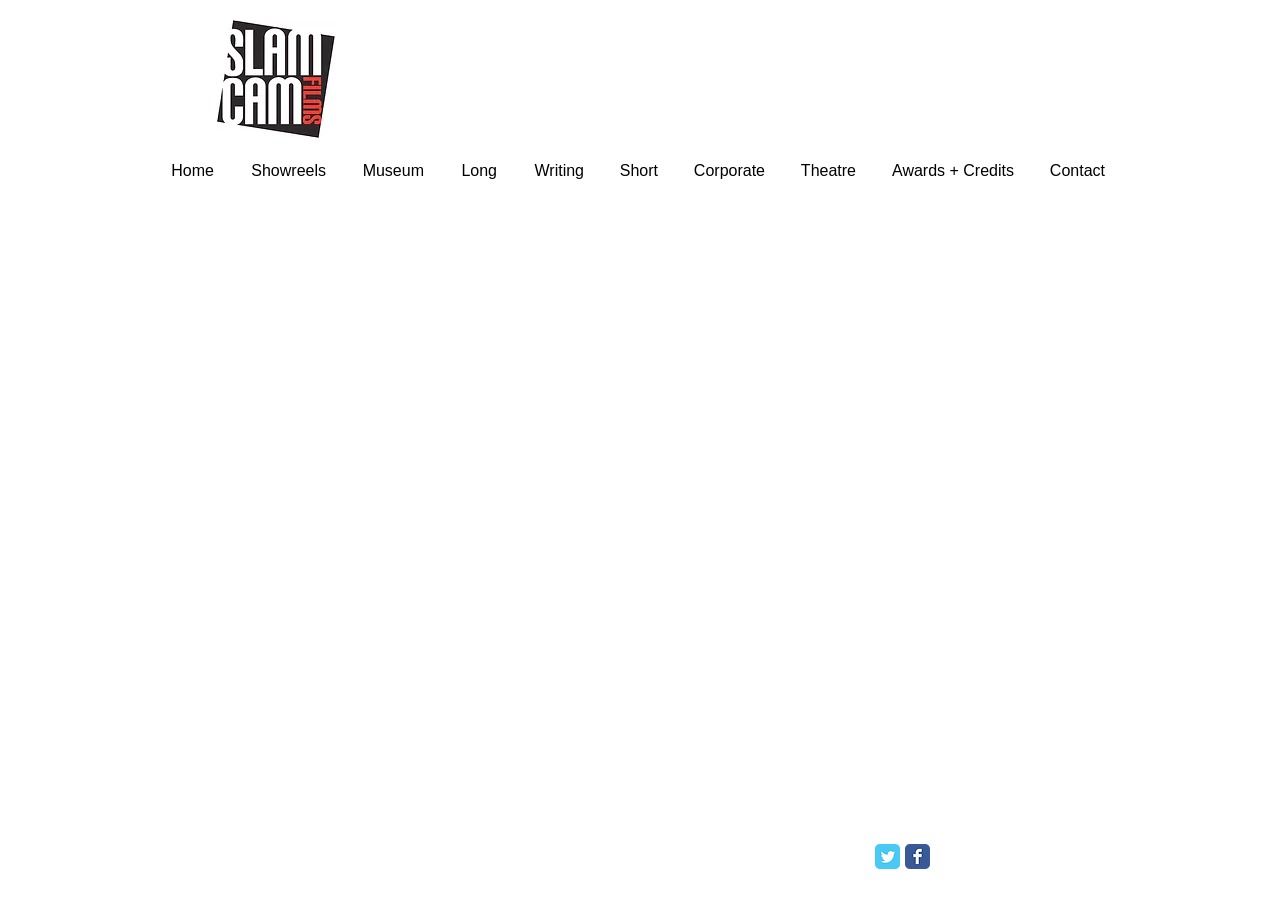Provide the bounding box coordinates for the UI element described in this sentence: "Long". The coordinates should be four float values between 0 and 1, i.e., [left, top, right, bottom].

[0.345, 0.162, 0.402, 0.213]